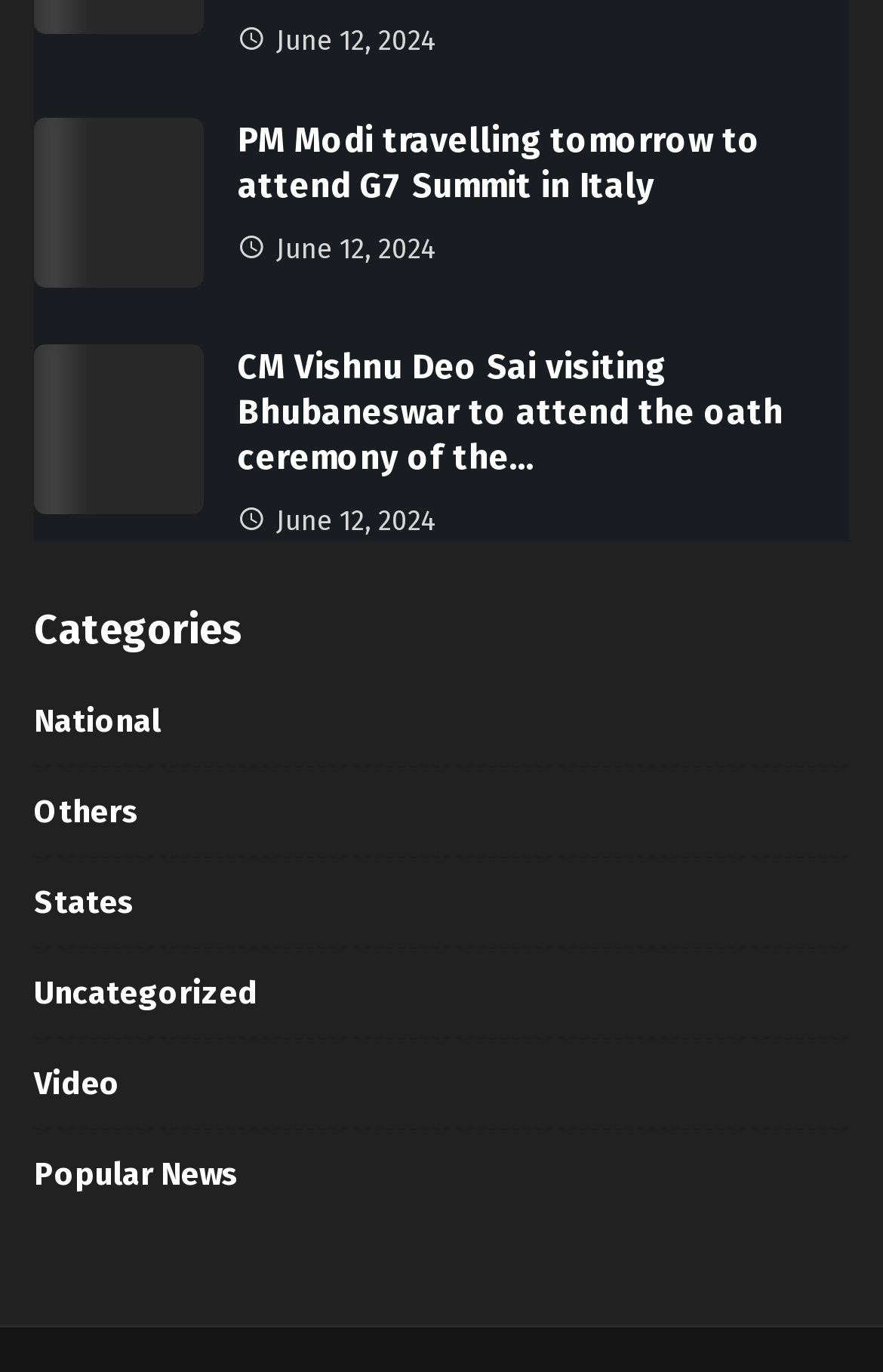Please determine the bounding box coordinates for the UI element described as: "Popular News".

[0.038, 0.828, 0.962, 0.883]